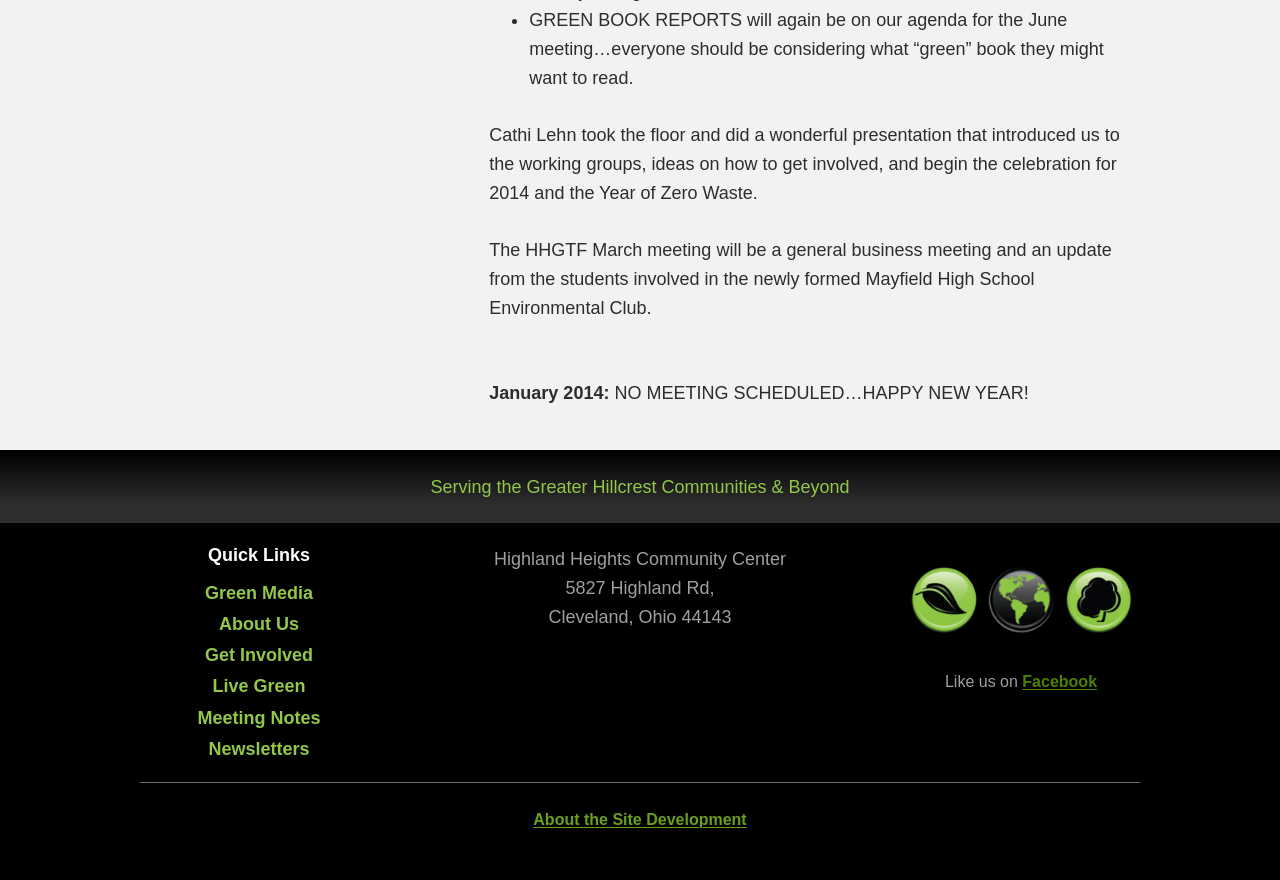Can you specify the bounding box coordinates of the area that needs to be clicked to fulfill the following instruction: "learn about the site development"?

[0.417, 0.921, 0.583, 0.941]